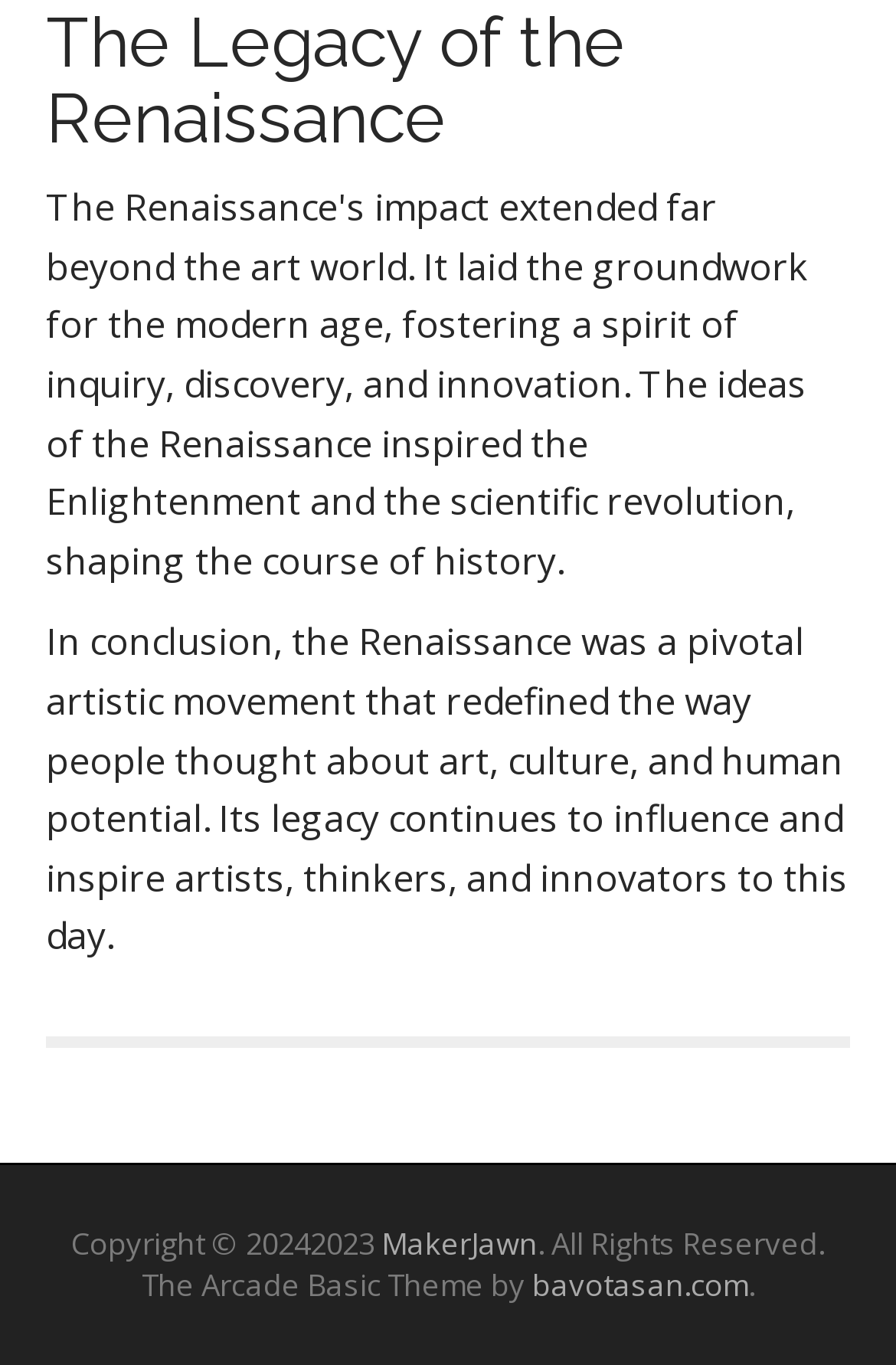Answer the following query concisely with a single word or phrase:
What is the conclusion of the Renaissance?

Redefining art, culture, and human potential